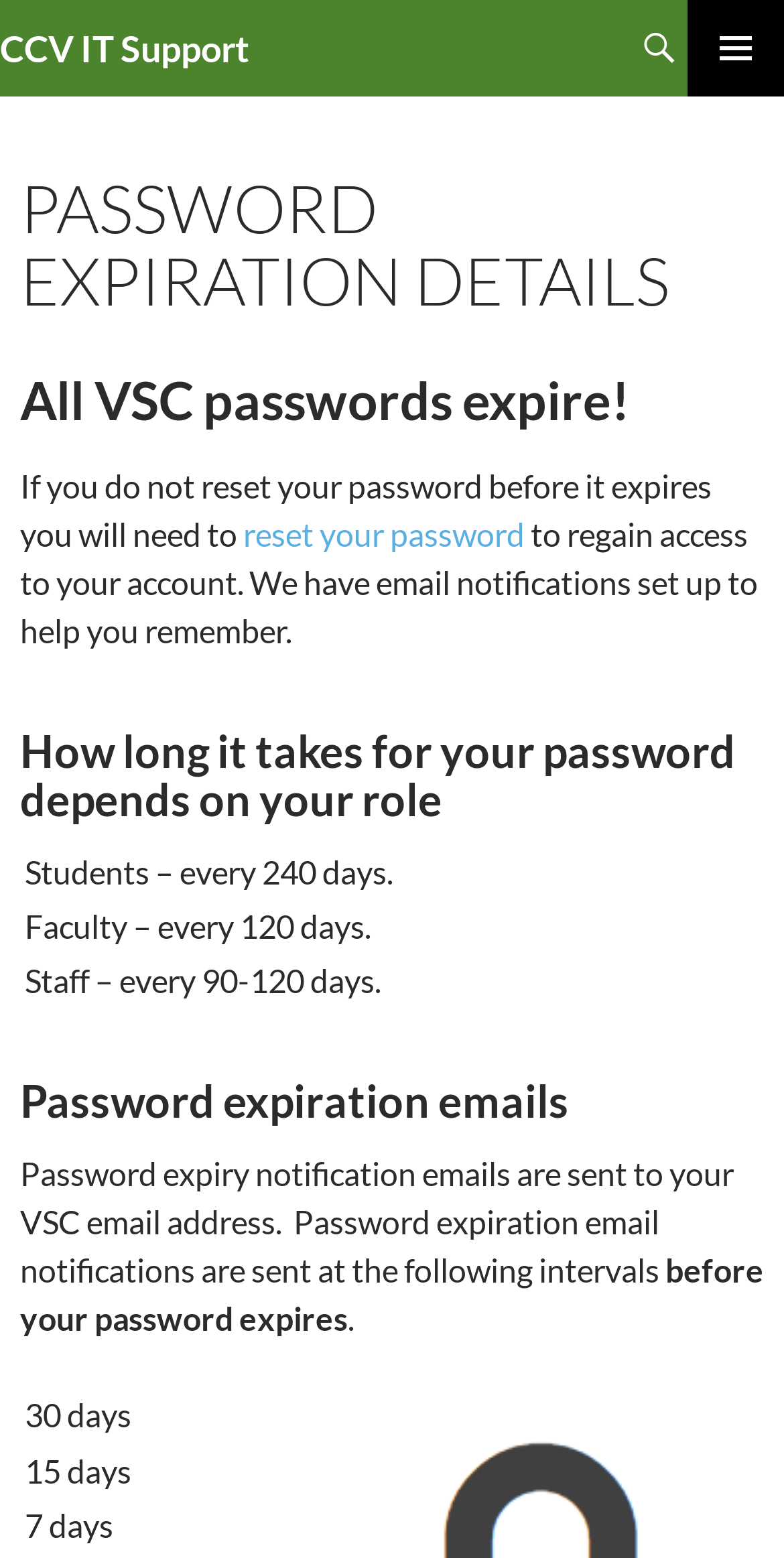Please examine the image and provide a detailed answer to the question: What is the purpose of password expiration emails?

The purpose of password expiration emails is to remind users to reset their passwords before they expire, as stated in the webpage. The emails are sent to the user's VSC email address at intervals of 30, 15, and 7 days before the password expires.